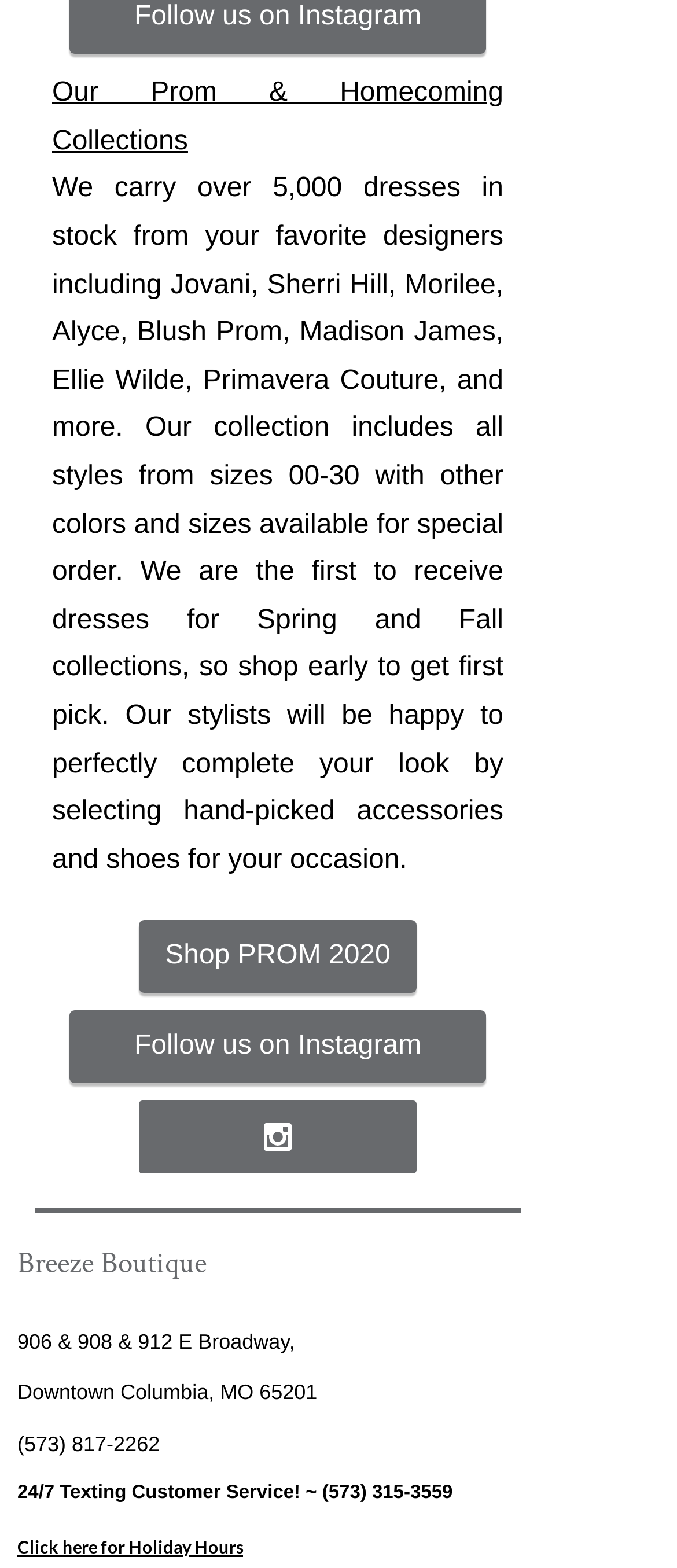What is the name of the boutique?
Use the image to answer the question with a single word or phrase.

Breeze Boutique